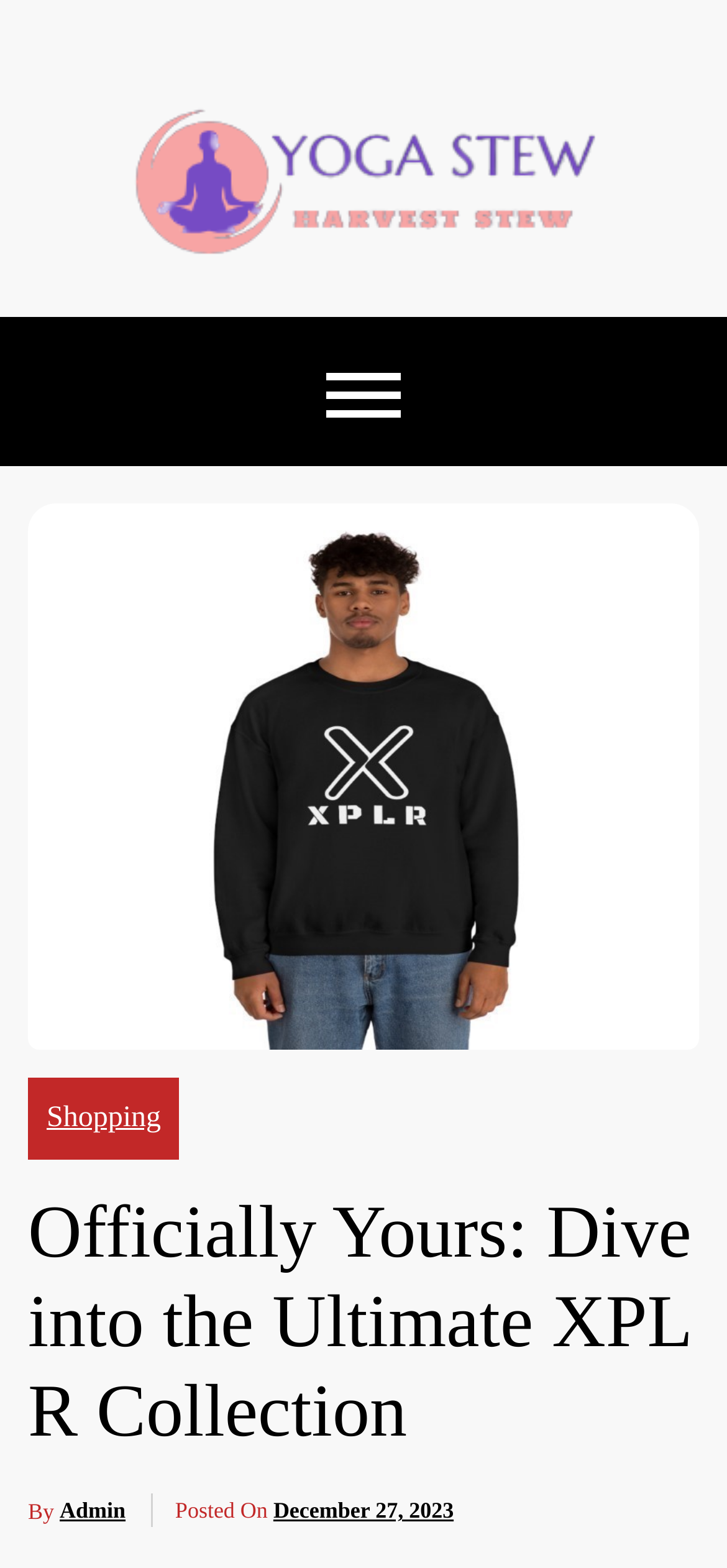Identify and extract the main heading from the webpage.

Officially Yours: Dive into the Ultimate XPLR Collection